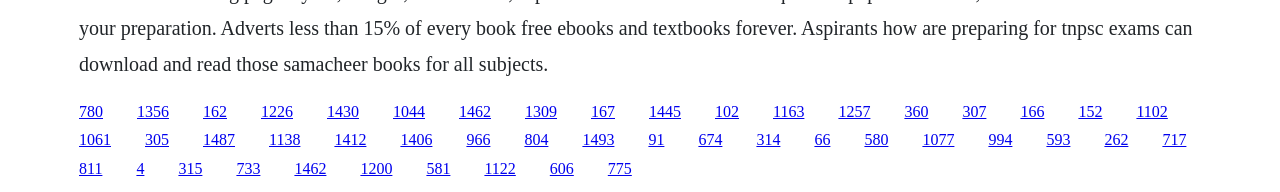How many links are in the top third of the webpage?
Please look at the screenshot and answer in one word or a short phrase.

20